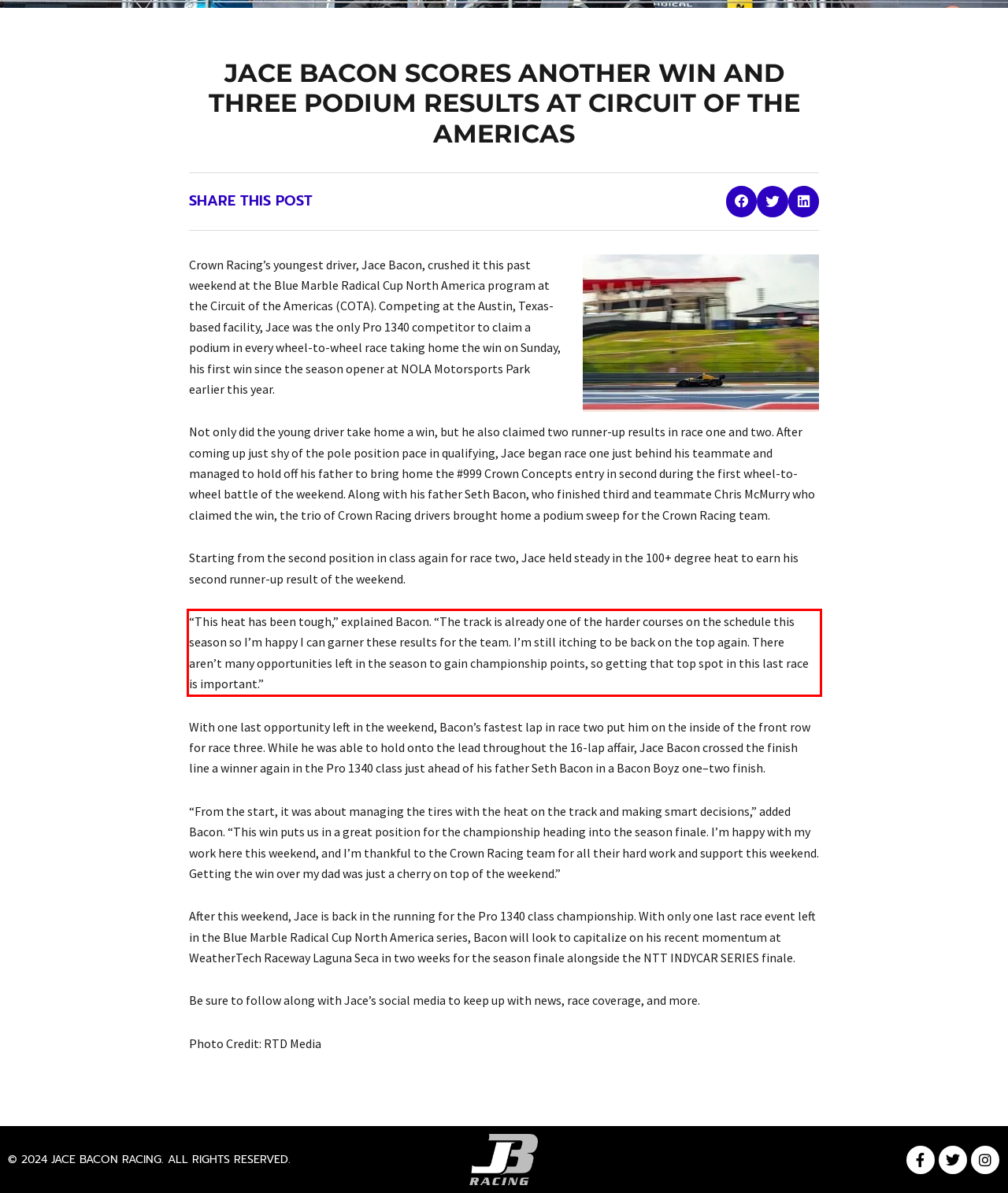Identify the text within the red bounding box on the webpage screenshot and generate the extracted text content.

“This heat has been tough,” explained Bacon. “The track is already one of the harder courses on the schedule this season so I’m happy I can garner these results for the team. I’m still itching to be back on the top again. There aren’t many opportunities left in the season to gain championship points, so getting that top spot in this last race is important.”